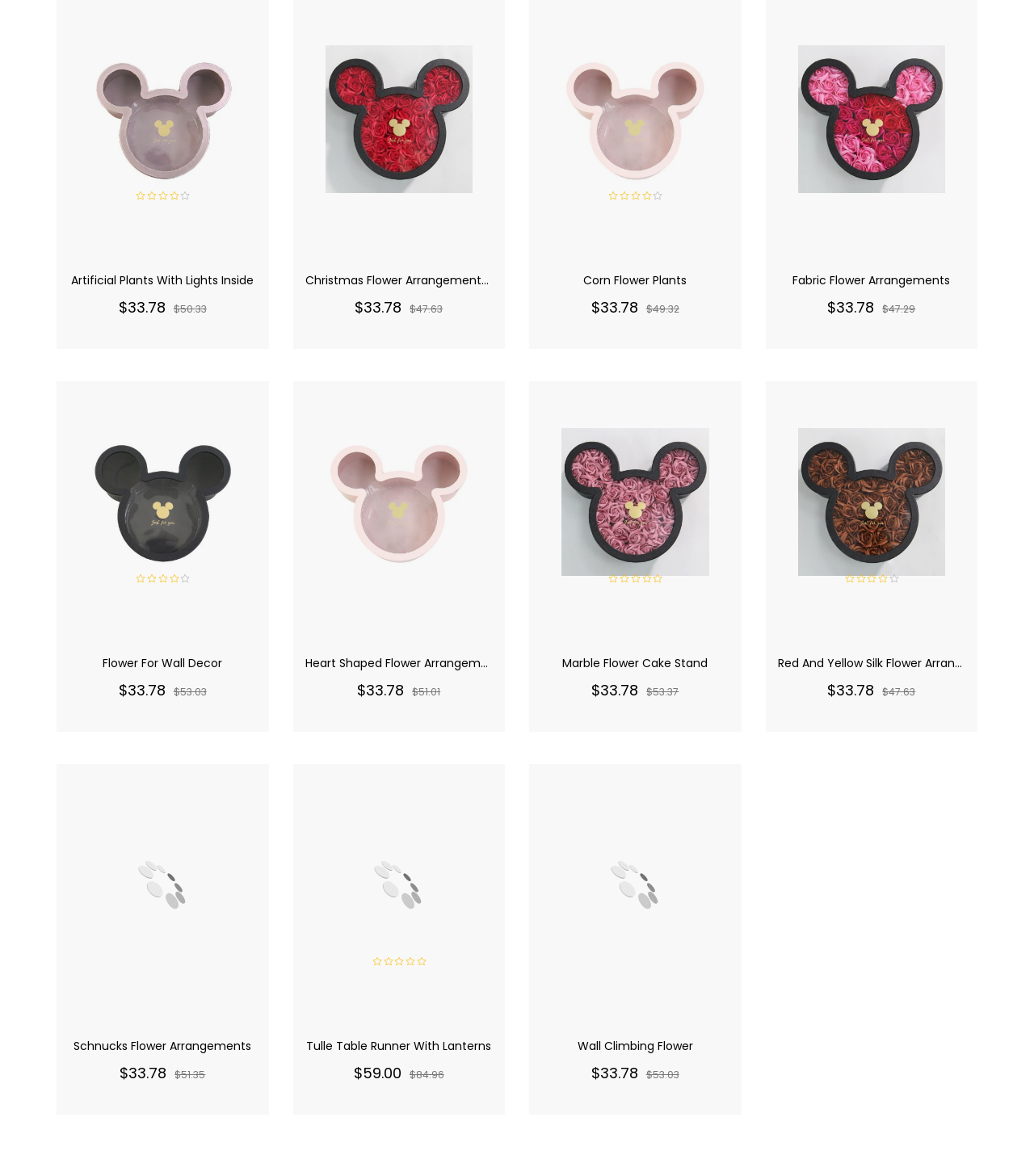Given the description of a UI element: "Fabric Flower Arrangements", identify the bounding box coordinates of the matching element in the webpage screenshot.

[0.767, 0.232, 0.919, 0.245]